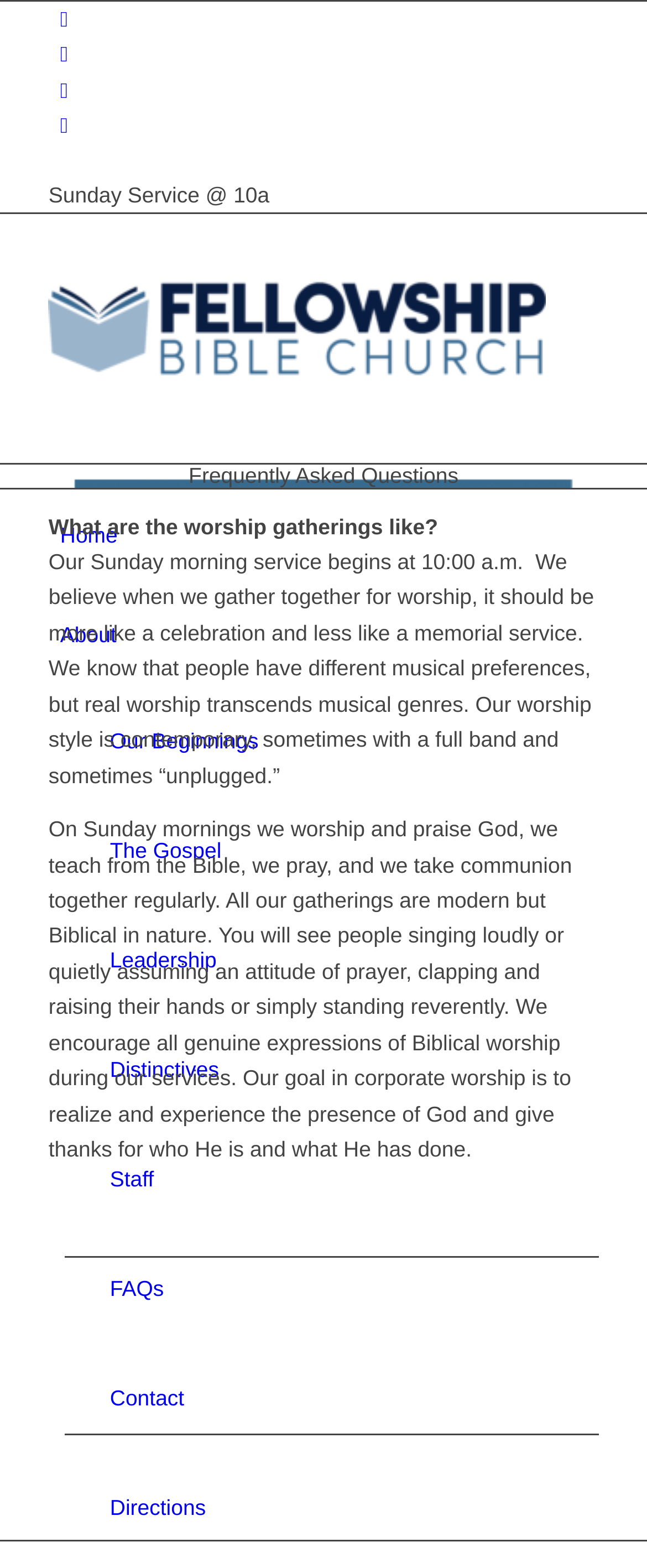Using a single word or phrase, answer the following question: 
What are the elements of the worship gatherings?

Worship, teaching, prayer, and communion